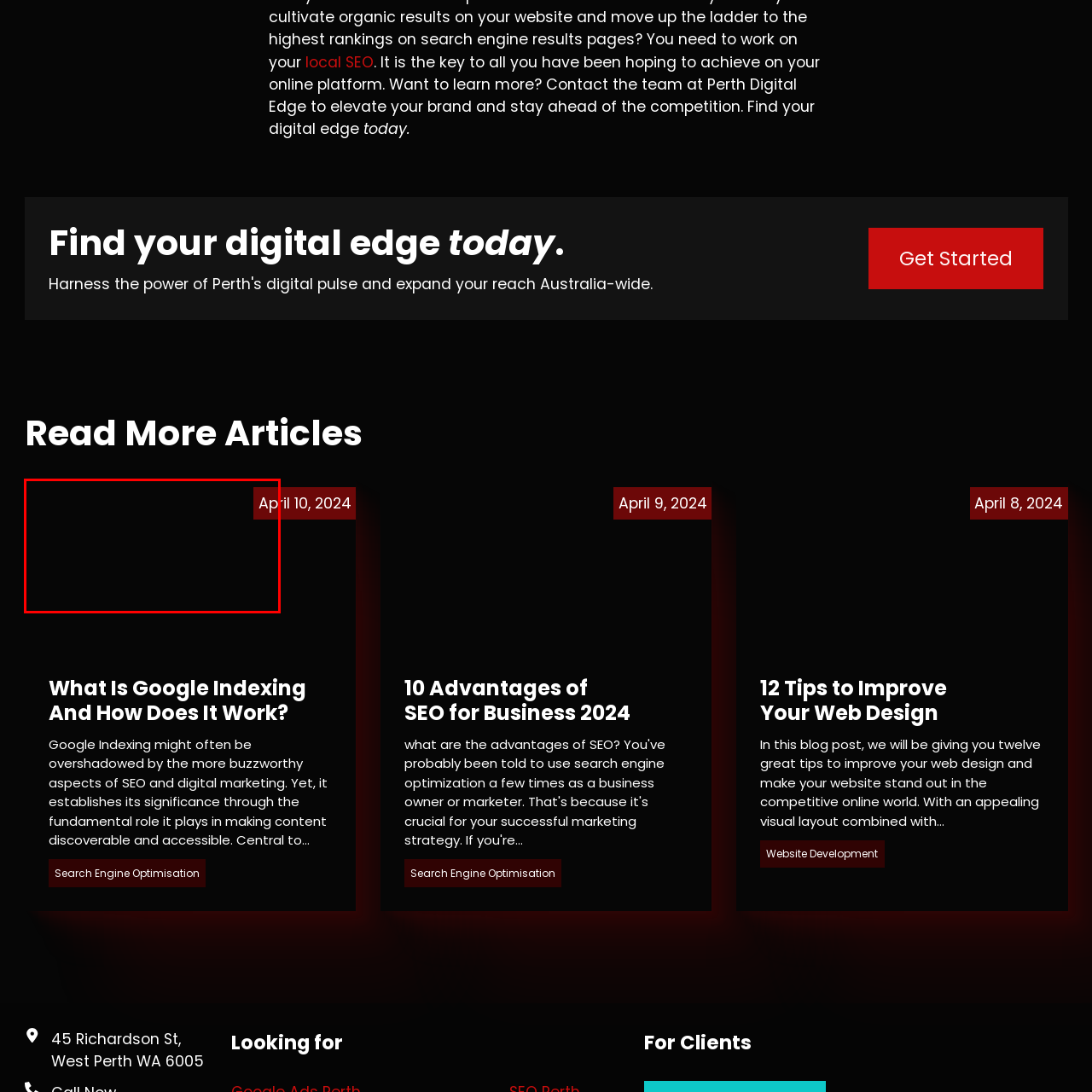Provide a thorough description of the scene depicted within the red bounding box.

The image titled "What Is Google Indexing And How Does It Work" serves as a visual representation related to a blog post discussing the significance of Google Indexing in ensuring content discoverability and accessibility online. Positioned amidst various headings and links about SEO topics, this image complements the post's overall focus on enhancing digital marketing strategies. Additionally, a timestamp in the image denotes the publication date as April 10, 2024, further contextualizing the content within the realm of current digital marketing practices.